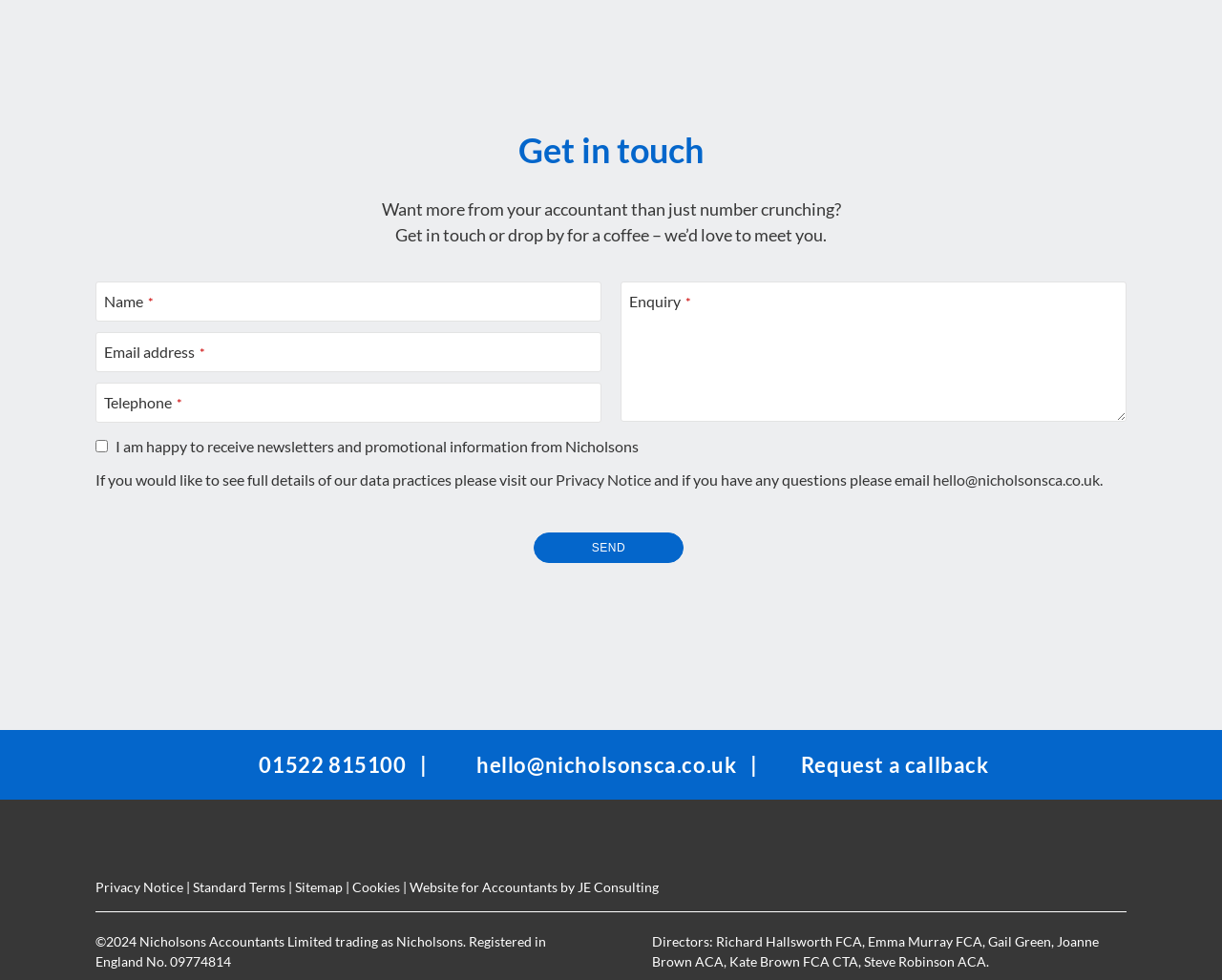Please identify the bounding box coordinates of where to click in order to follow the instruction: "Click the SEND button".

[0.437, 0.543, 0.56, 0.574]